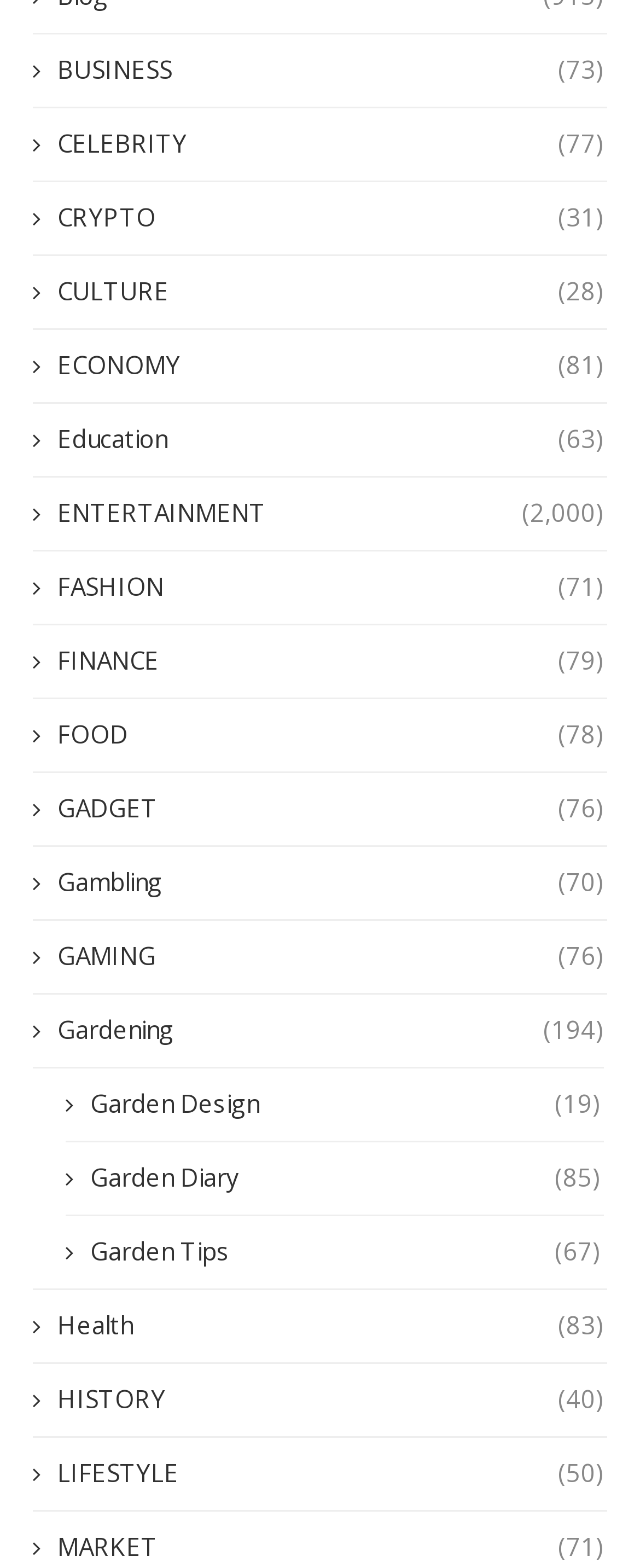Could you please study the image and provide a detailed answer to the question:
How many subcategories are under Gardening?

Under the Gardening category, I found three subcategories: Garden Design, Garden Diary, and Garden Tips. These subcategories are represented as separate links with their own text labels and bounding box coordinates.